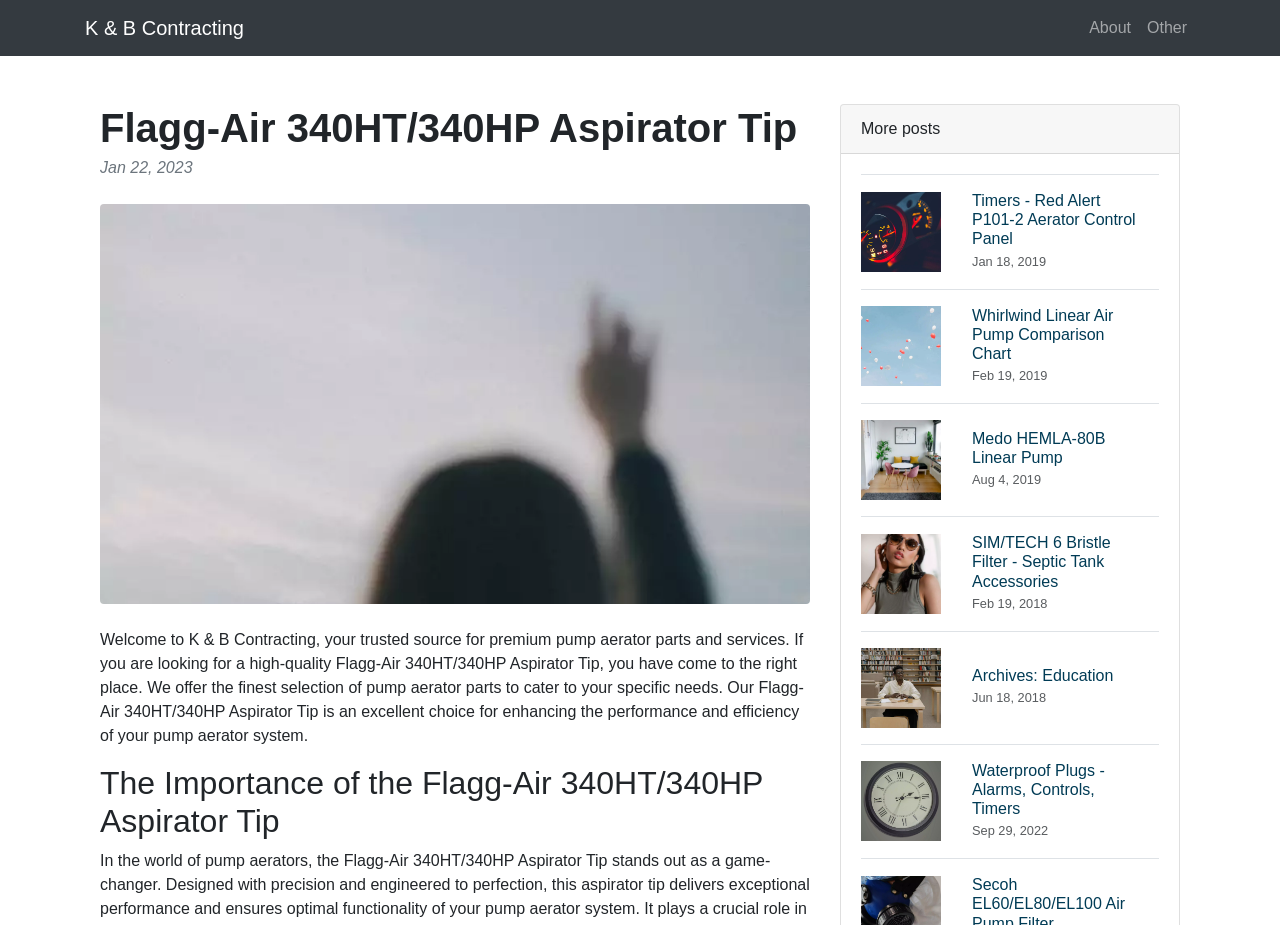How many links are there in the 'More posts' section?
Give a one-word or short phrase answer based on the image.

6